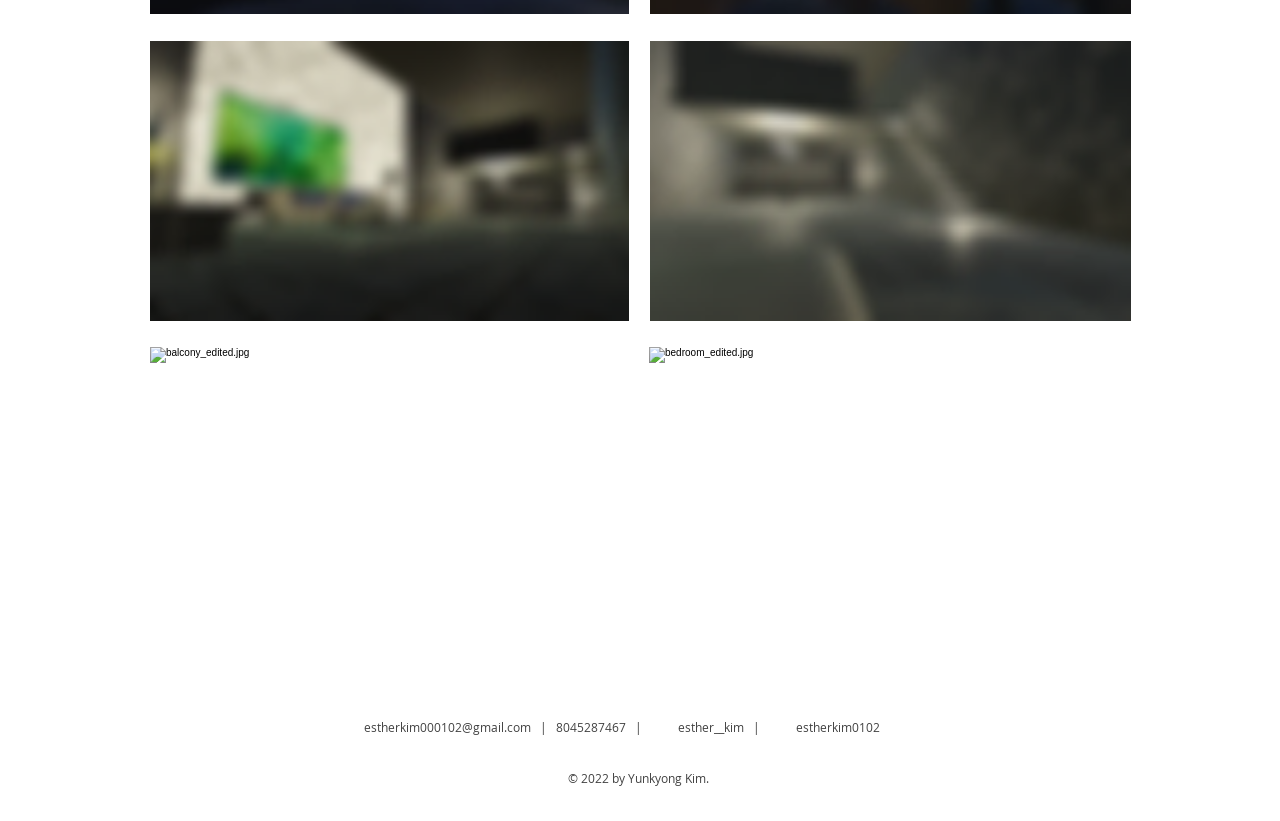What is the email address on the webpage?
Can you offer a detailed and complete answer to this question?

I found the email address by looking at the link element with the text 'estherkim000102@gmail.com'.